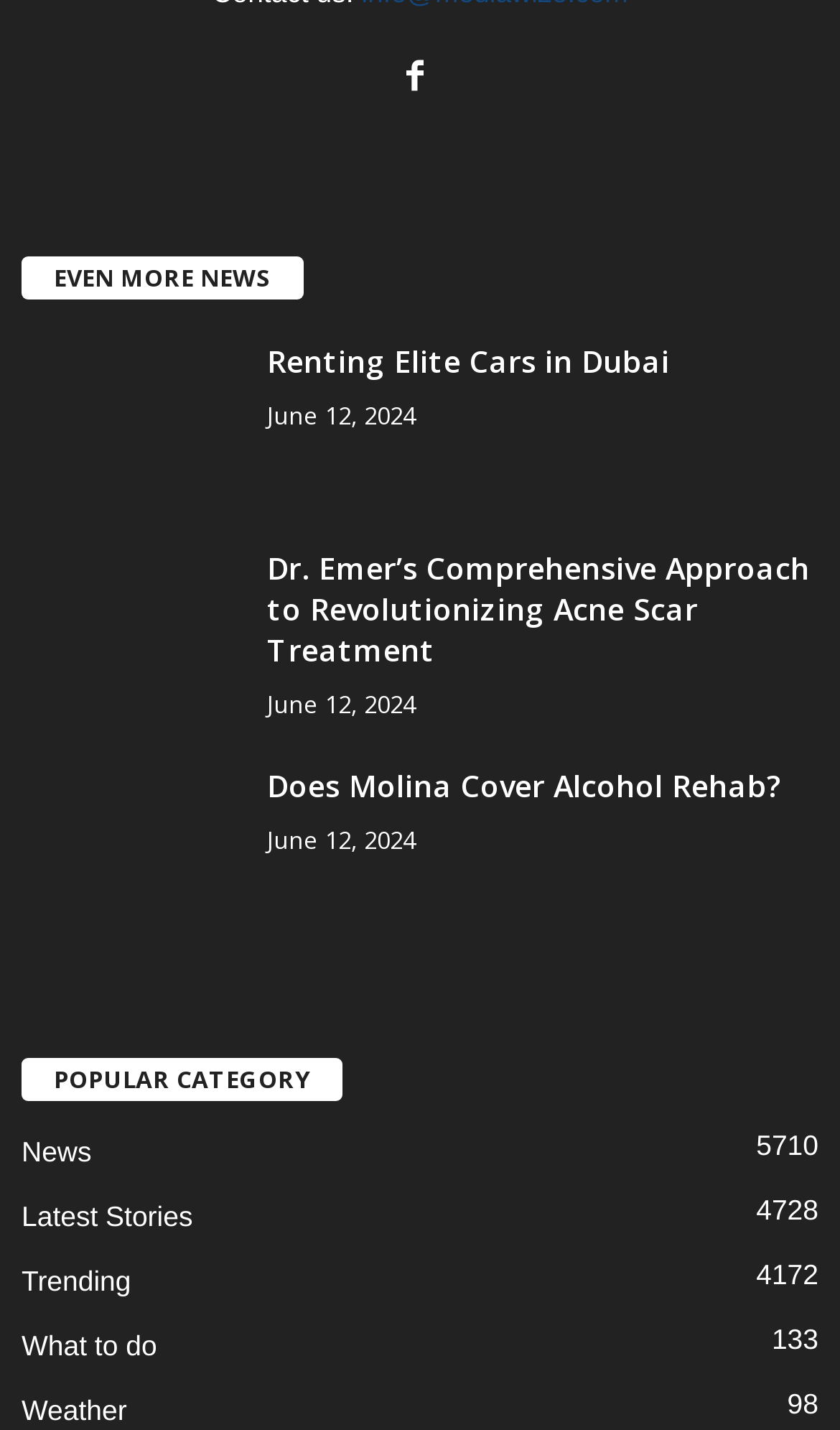Kindly determine the bounding box coordinates for the clickable area to achieve the given instruction: "Explore 'News 5710'".

[0.026, 0.793, 0.109, 0.816]